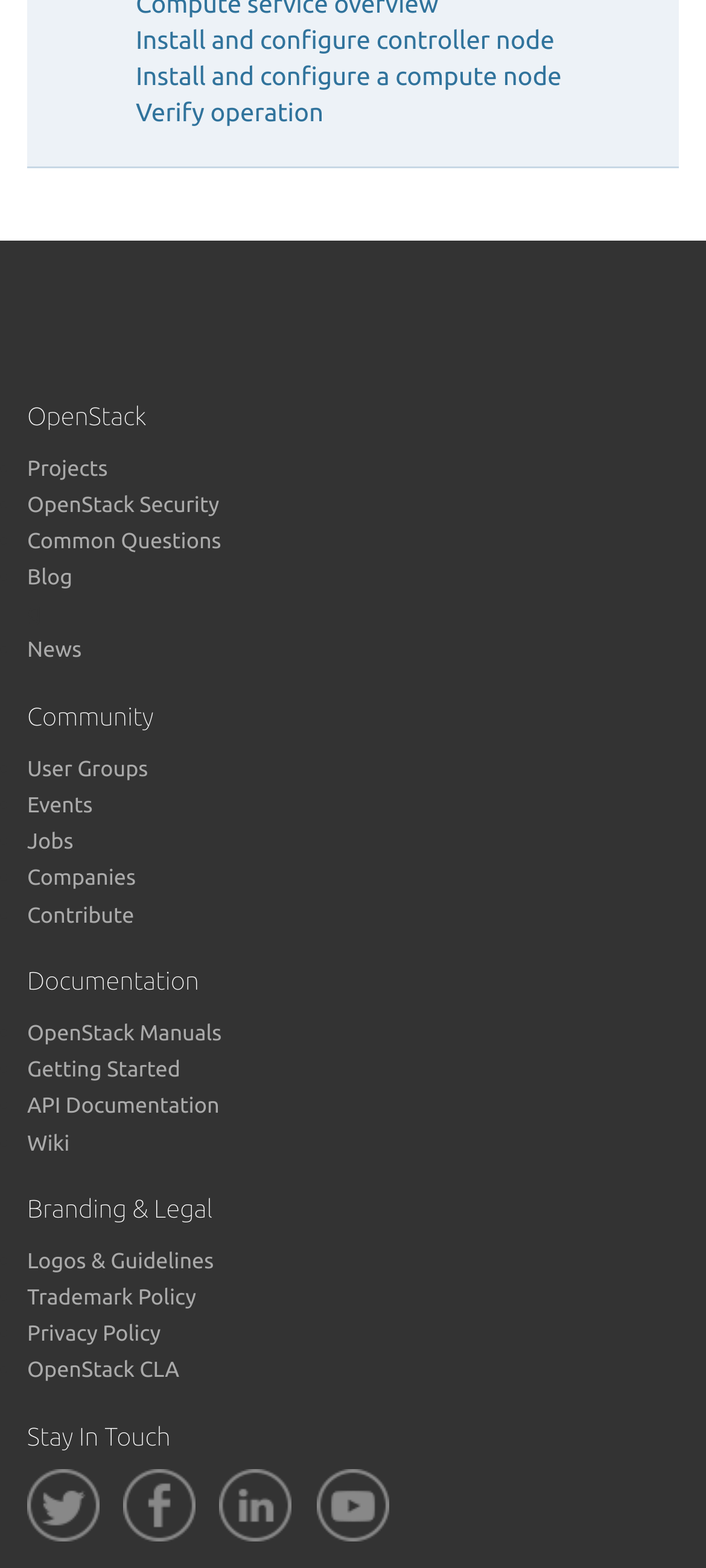Locate the bounding box coordinates of the area that needs to be clicked to fulfill the following instruction: "View OpenStack logos and guidelines". The coordinates should be in the format of four float numbers between 0 and 1, namely [left, top, right, bottom].

[0.038, 0.797, 0.303, 0.812]